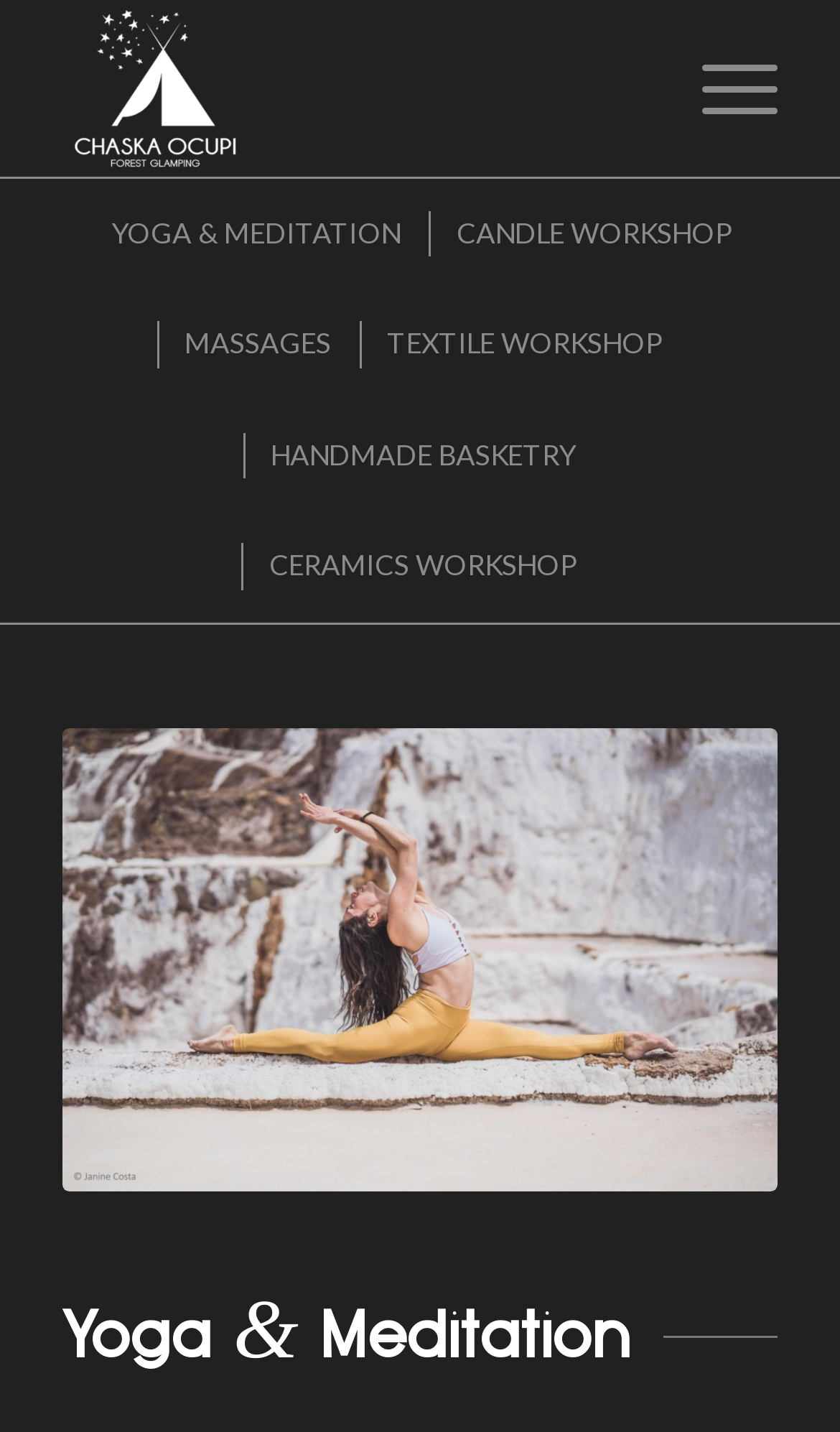Determine the bounding box coordinates (top-left x, top-left y, bottom-right x, bottom-right y) of the UI element described in the following text: HANDMADE BASKETRY

[0.288, 0.302, 0.712, 0.334]